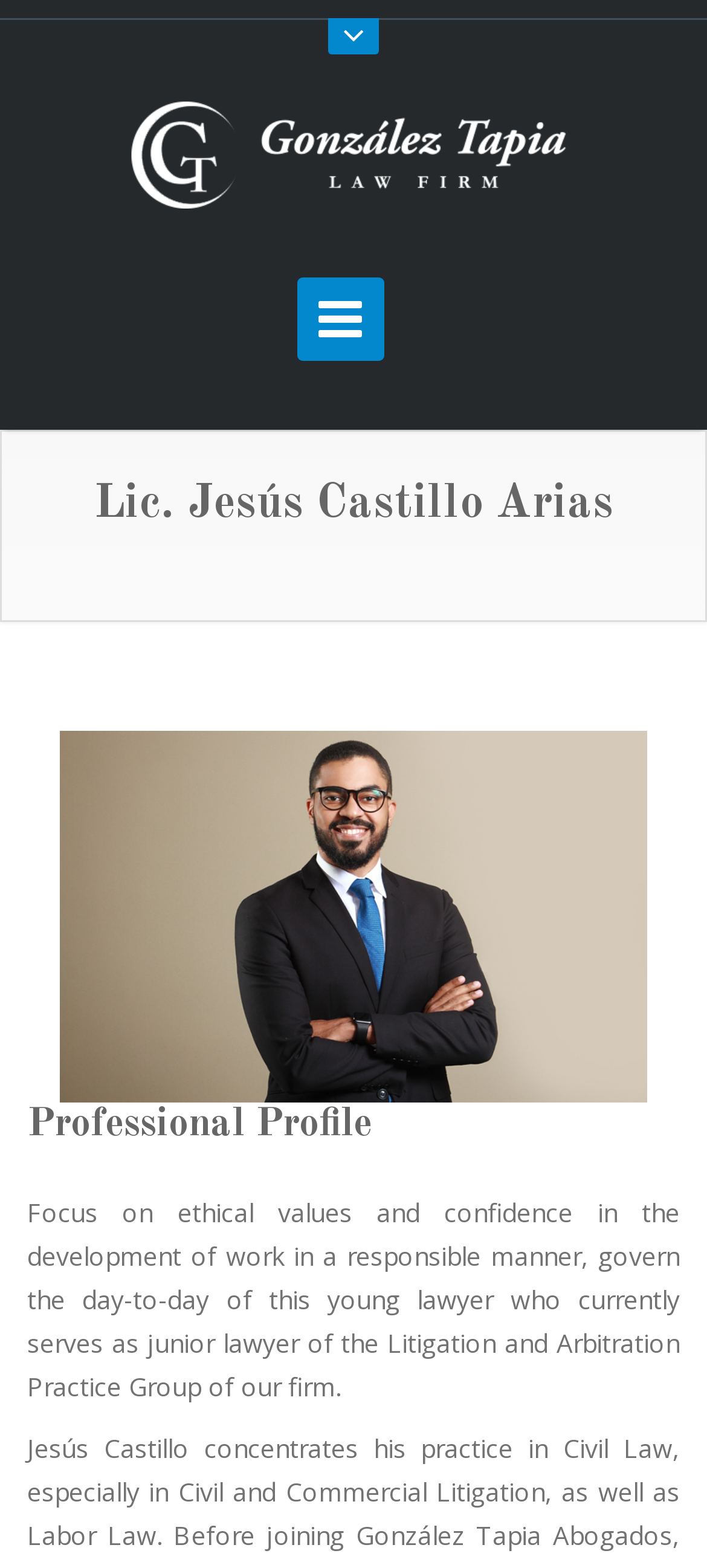Based on the element description: "alt="GTAbogados"", identify the UI element and provide its bounding box coordinates. Use four float numbers between 0 and 1, [left, top, right, bottom].

[0.179, 0.064, 0.821, 0.119]